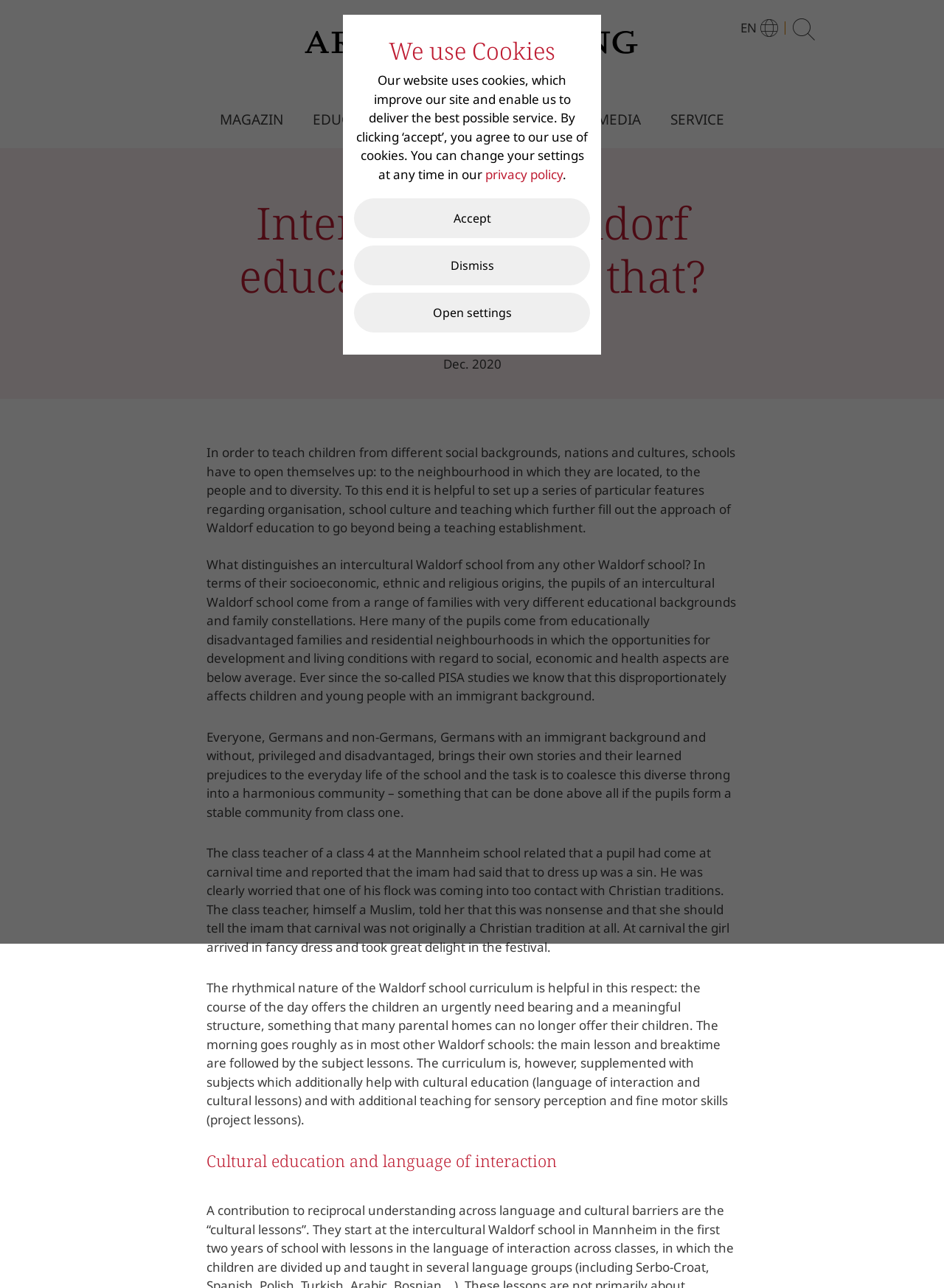How many main sections are there in the article?
Craft a detailed and extensive response to the question.

The number of main sections in the article can be determined by reading the headings and the content of the article. There are two main sections: the introduction and the section about cultural education and language of interaction, which is indicated by the heading 'Cultural education and language of interaction'.